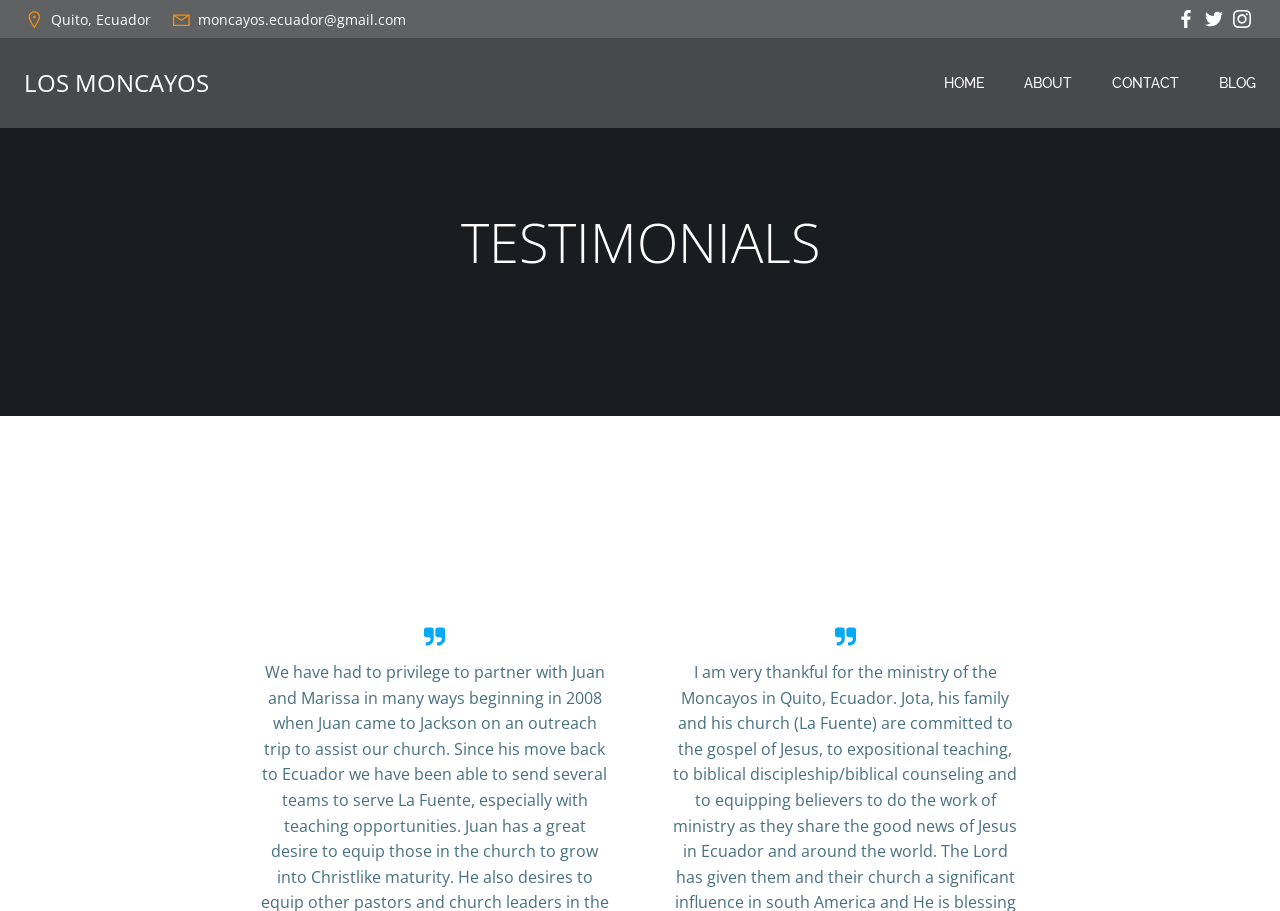Please give a succinct answer using a single word or phrase:
What is the name of the location mentioned?

Quito, Ecuador